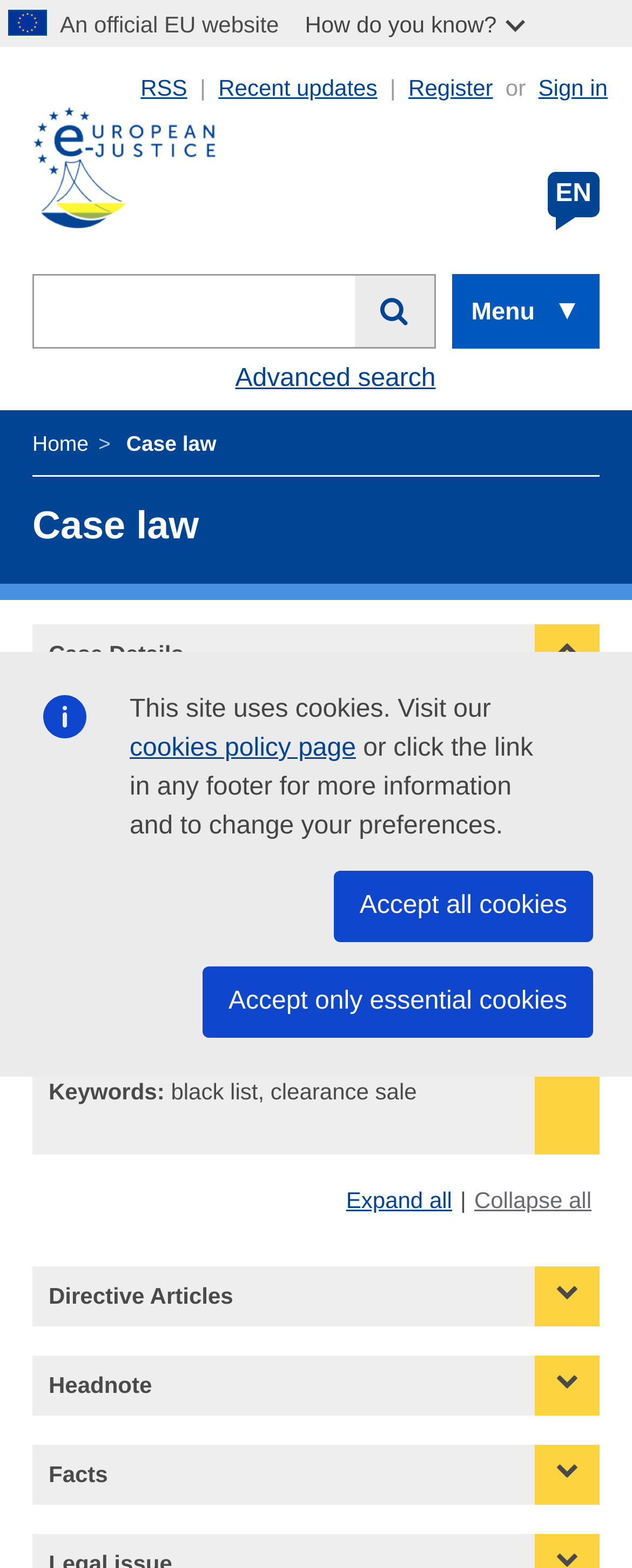From the webpage screenshot, predict the bounding box coordinates (top-left x, top-left y, bottom-right x, bottom-right y) for the UI element described here: parent_node: Case Details

[0.846, 0.398, 0.949, 0.737]